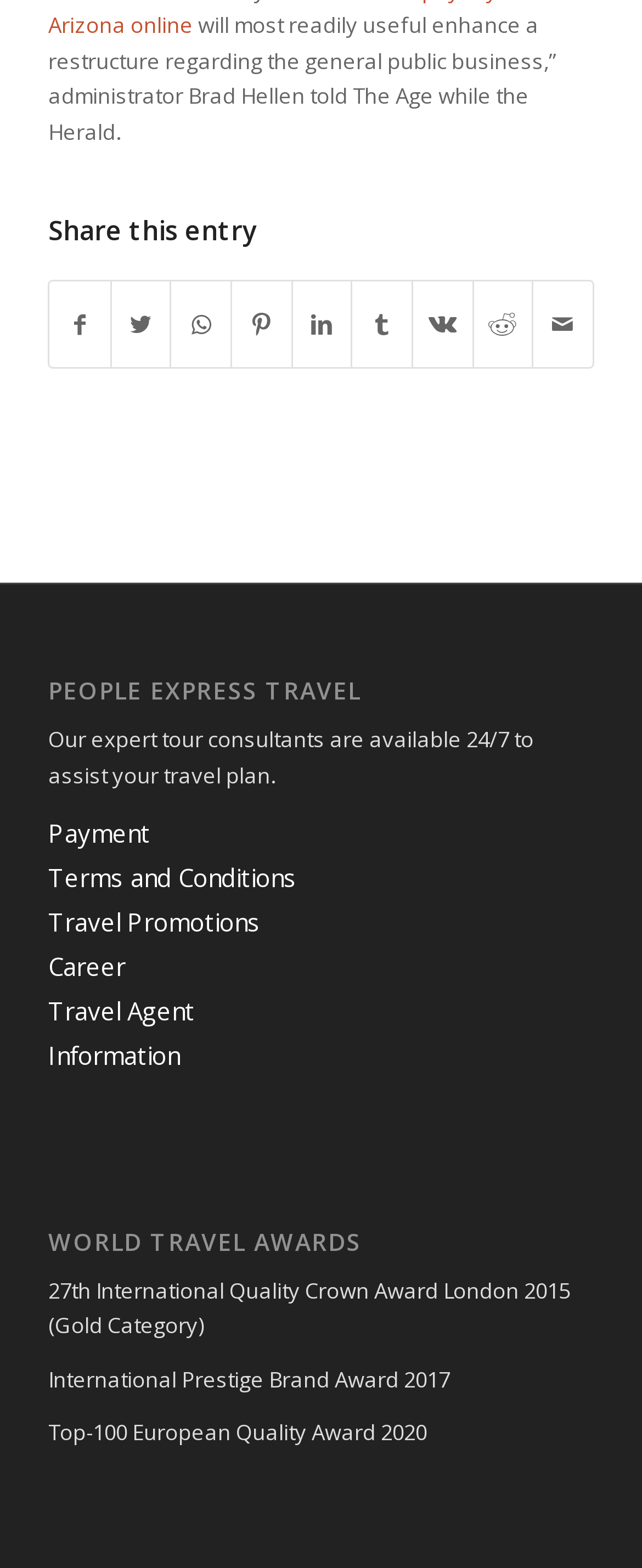Find the bounding box coordinates for the UI element that matches this description: "Travel Agent".

[0.075, 0.634, 0.303, 0.655]